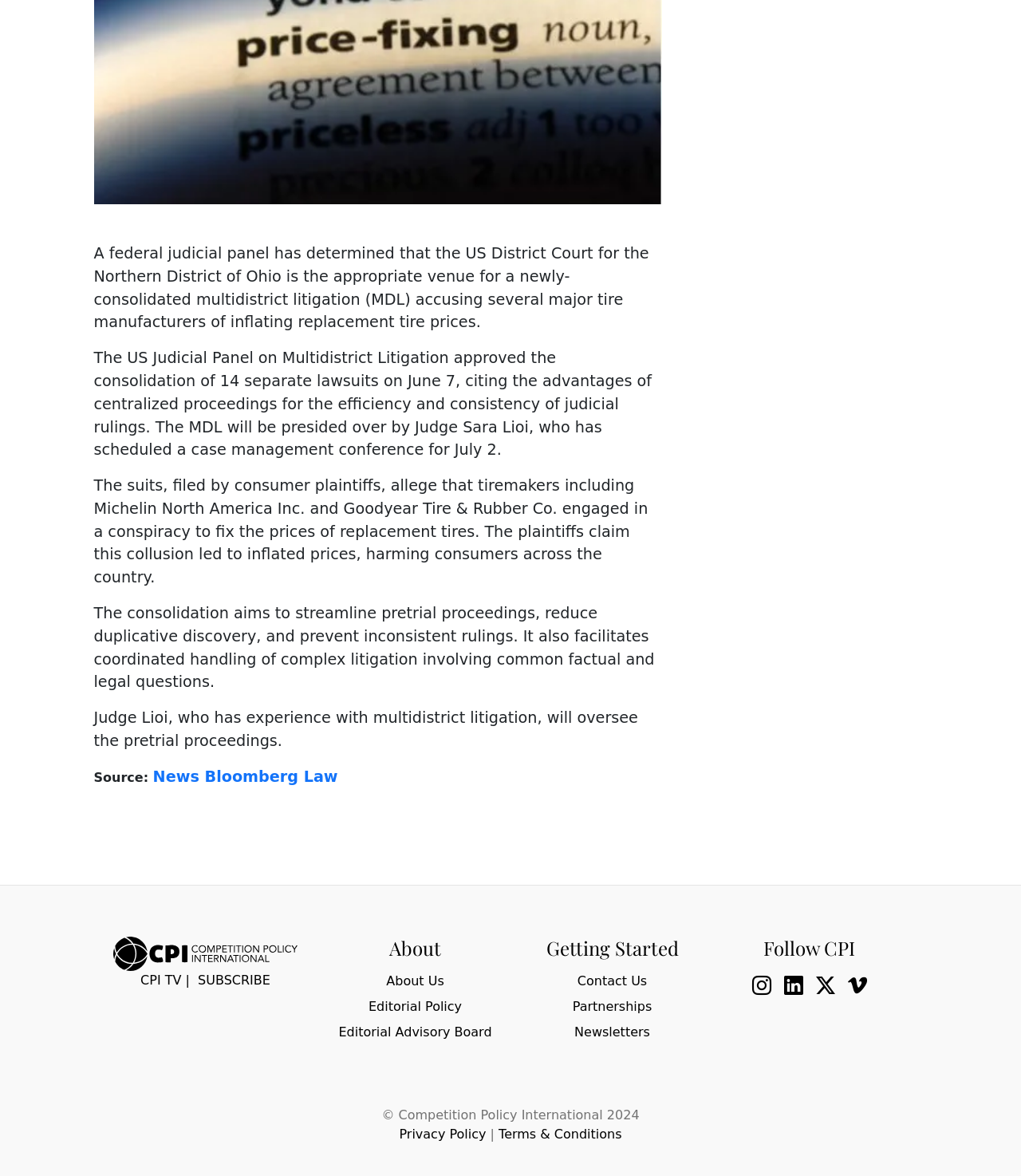Find the bounding box coordinates of the area that needs to be clicked in order to achieve the following instruction: "Follow CPI on Twitter". The coordinates should be specified as four float numbers between 0 and 1, i.e., [left, top, right, bottom].

[0.768, 0.832, 0.786, 0.845]